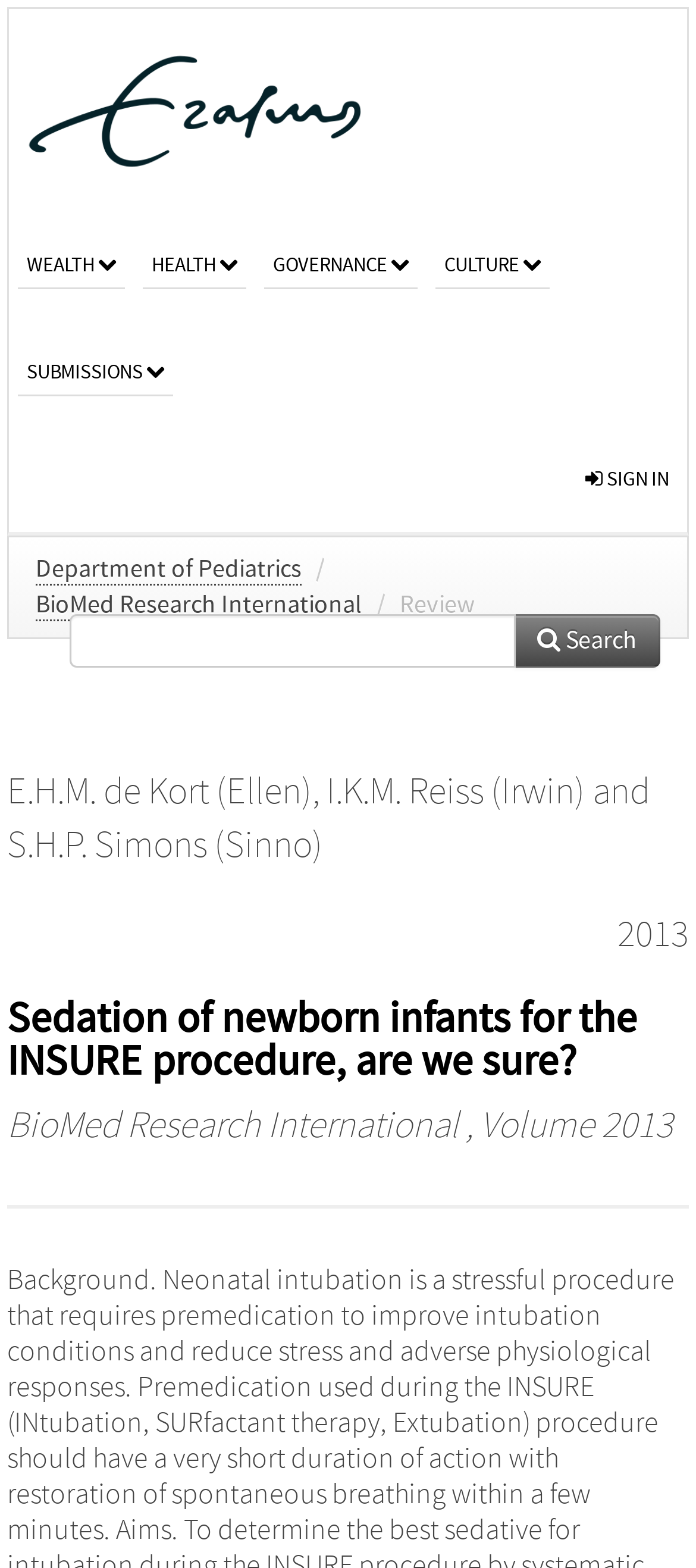Kindly determine the bounding box coordinates of the area that needs to be clicked to fulfill this instruction: "view department of pediatrics".

[0.051, 0.354, 0.433, 0.373]